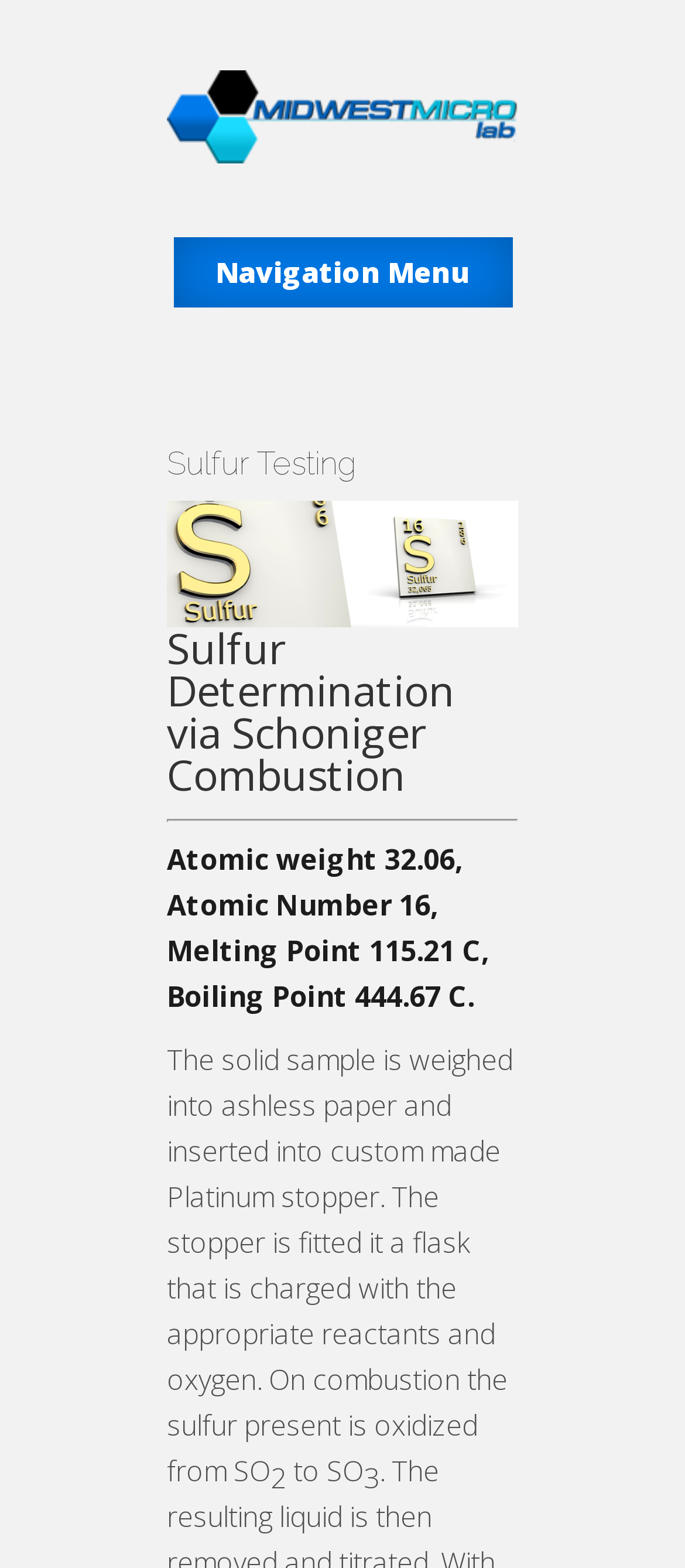Using the format (top-left x, top-left y, bottom-right x, bottom-right y), and given the element description, identify the bounding box coordinates within the screenshot: Navigation Menu

[0.253, 0.151, 0.747, 0.196]